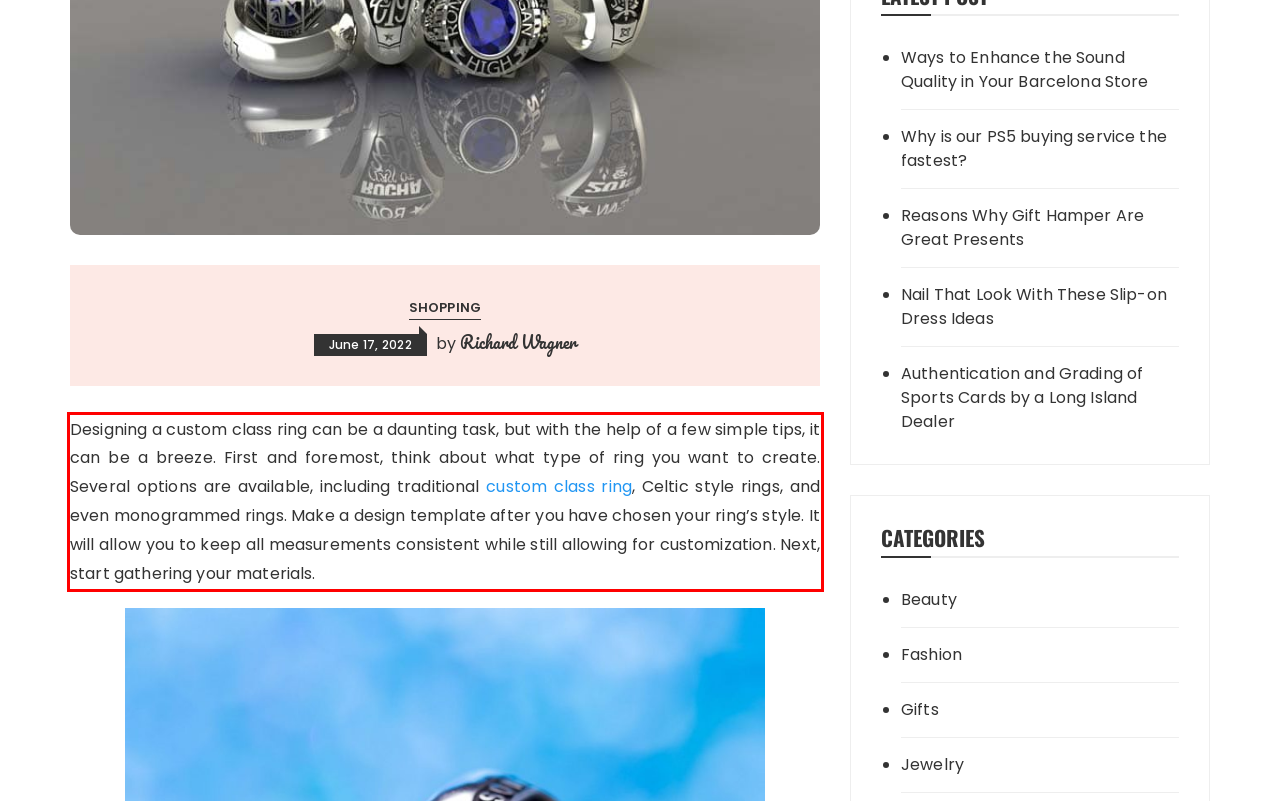Please extract the text content from the UI element enclosed by the red rectangle in the screenshot.

Designing a custom class ring can be a daunting task, but with the help of a few simple tips, it can be a breeze. First and foremost, think about what type of ring you want to create. Several options are available, including traditional custom class ring, Celtic style rings, and even monogrammed rings. Make a design template after you have chosen your ring’s style. It will allow you to keep all measurements consistent while still allowing for customization. Next, start gathering your materials.